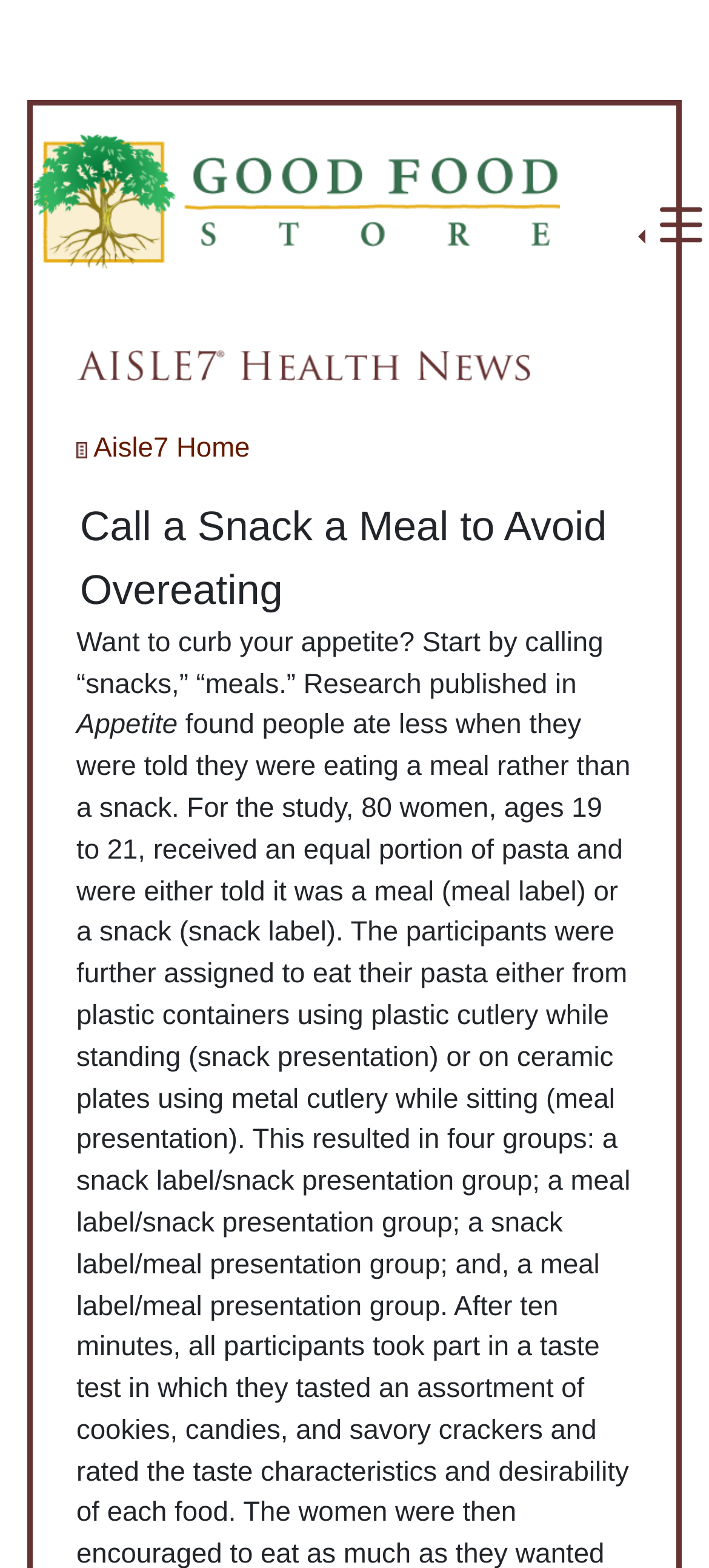What is the tone of the article?
Answer with a single word or phrase by referring to the visual content.

Informative